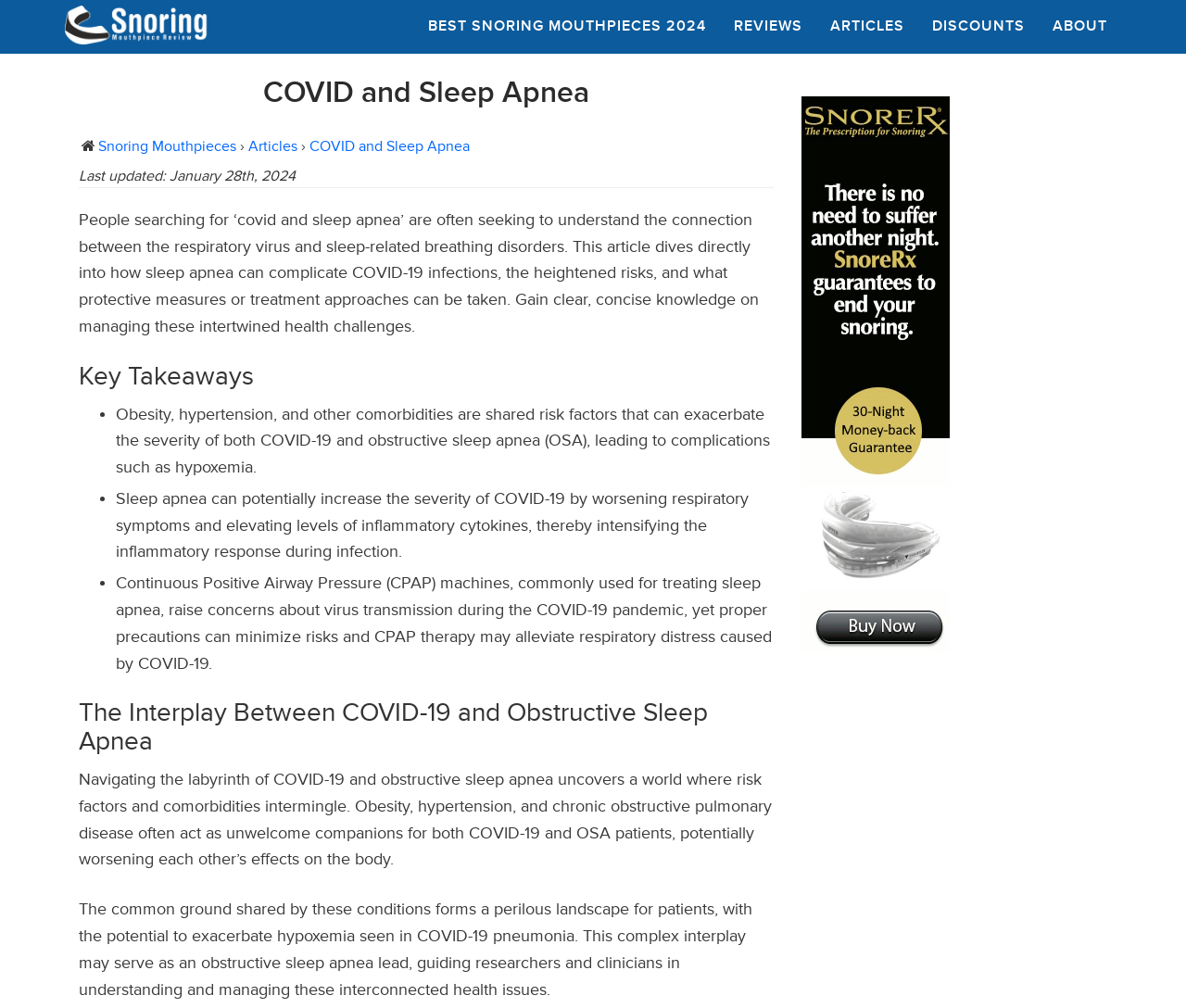Please identify the bounding box coordinates of where to click in order to follow the instruction: "Explore Snorerx Plus banner".

[0.676, 0.361, 0.801, 0.379]